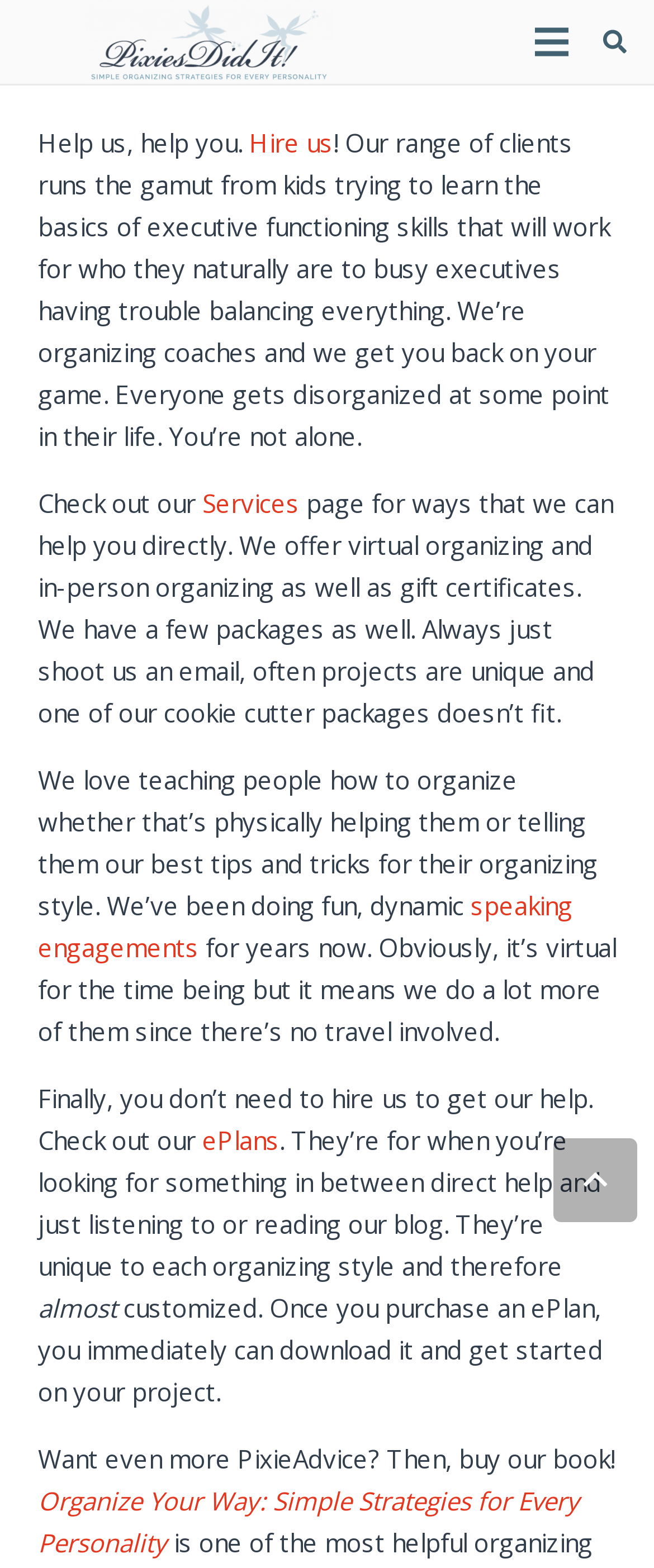Can you specify the bounding box coordinates of the area that needs to be clicked to fulfill the following instruction: "Hire the organizers"?

[0.381, 0.08, 0.509, 0.101]